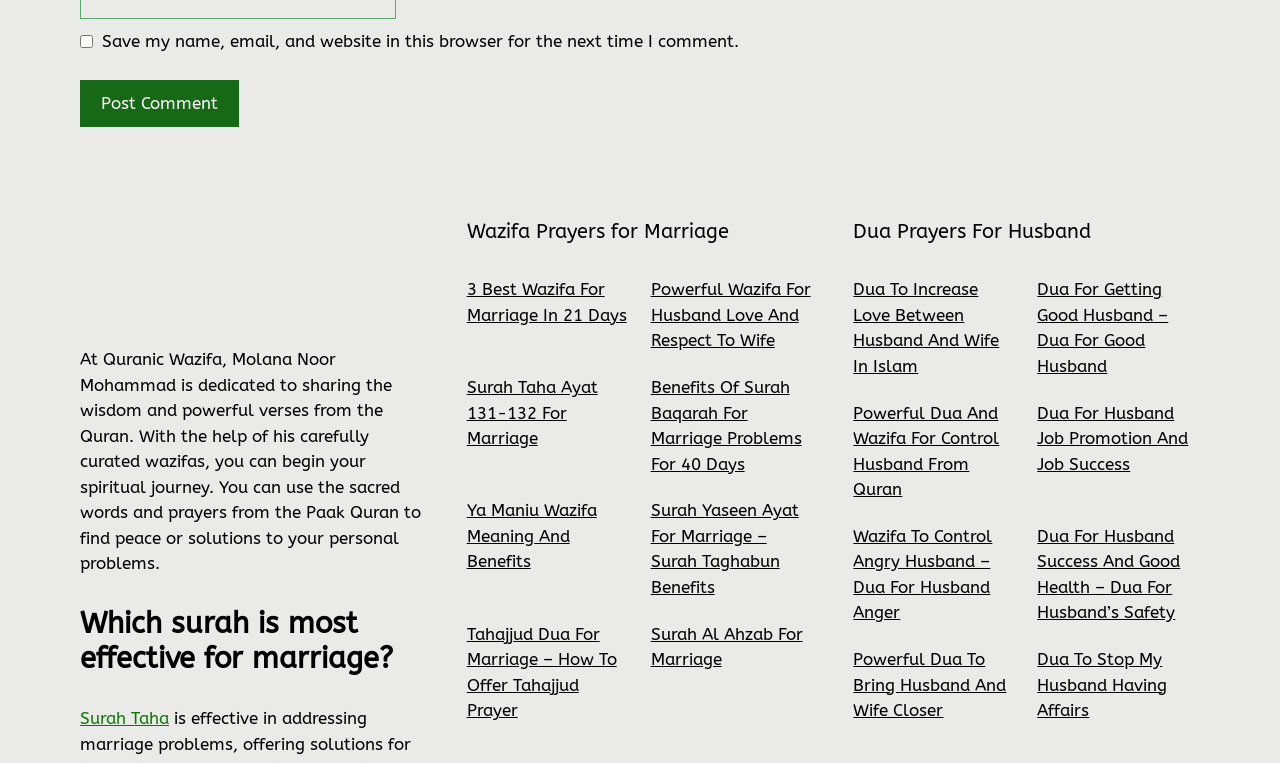Locate the UI element described by Surah Taha in the provided webpage screenshot. Return the bounding box coordinates in the format (top-left x, top-left y, bottom-right x, bottom-right y), ensuring all values are between 0 and 1.

[0.062, 0.929, 0.132, 0.955]